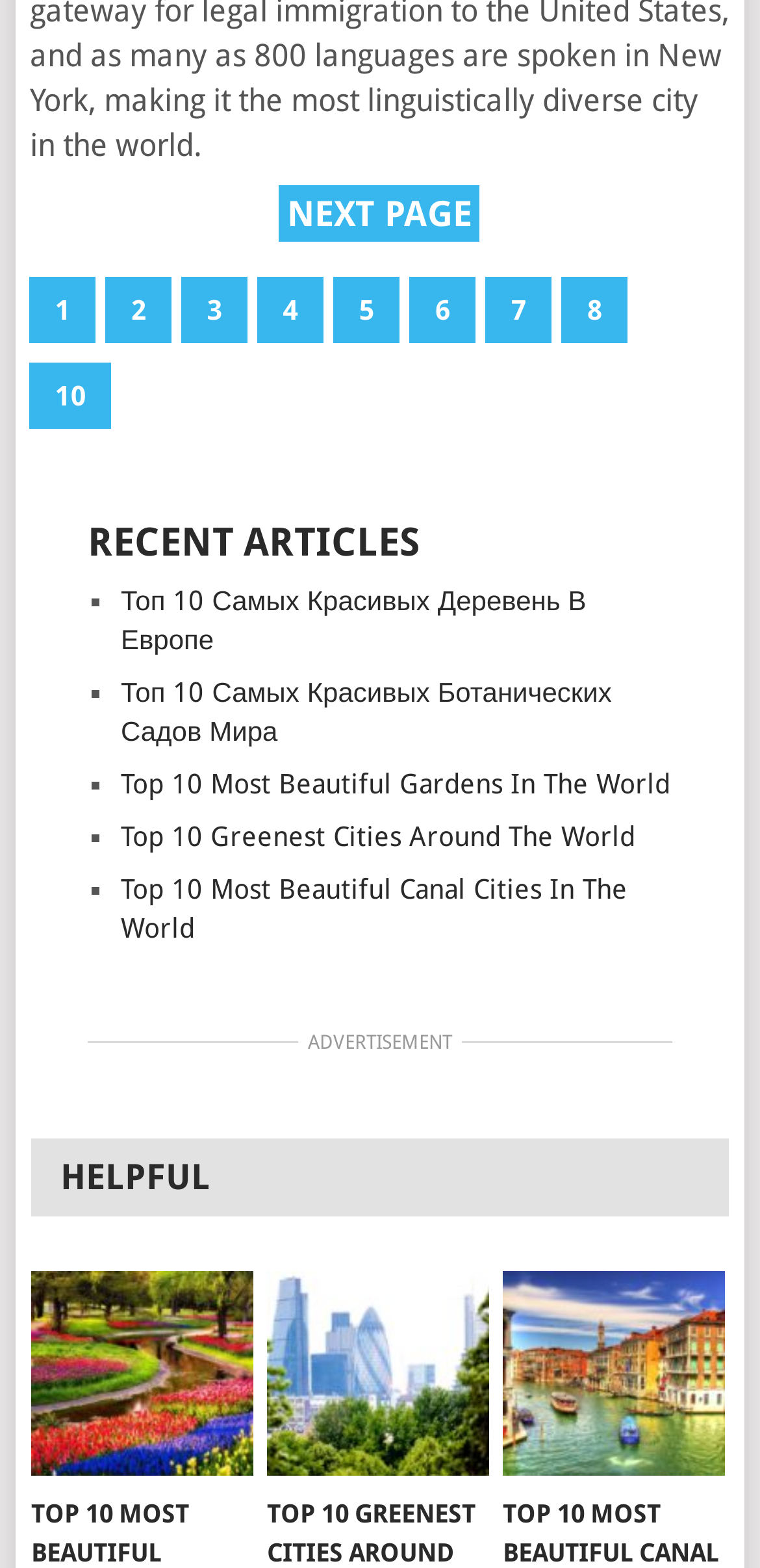Locate the bounding box coordinates of the element's region that should be clicked to carry out the following instruction: "read about top 10 most beautiful gardens in the world". The coordinates need to be four float numbers between 0 and 1, i.e., [left, top, right, bottom].

[0.159, 0.489, 0.882, 0.509]